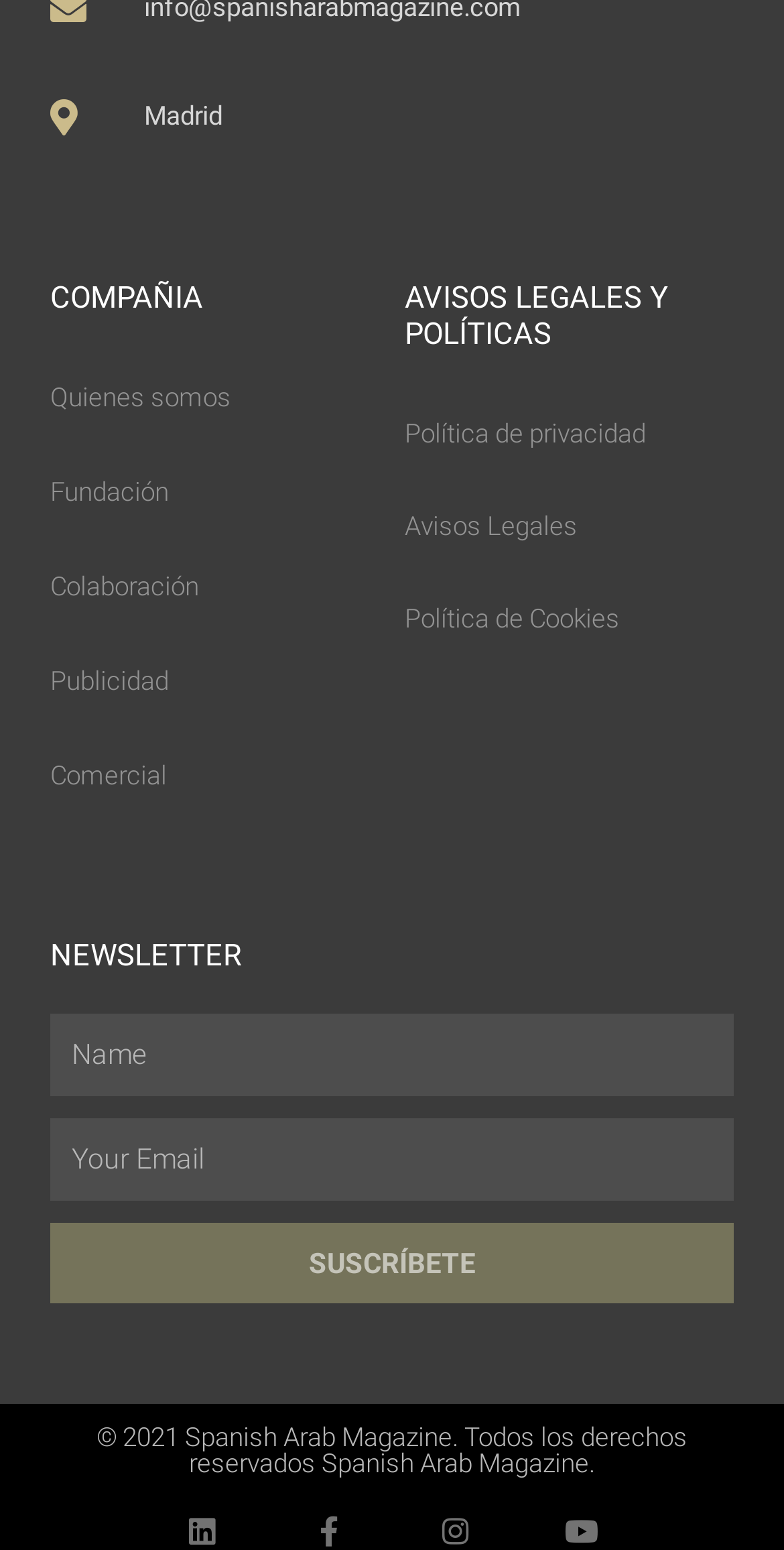Specify the bounding box coordinates of the element's region that should be clicked to achieve the following instruction: "Read the Política de privacidad". The bounding box coordinates consist of four float numbers between 0 and 1, in the format [left, top, right, bottom].

[0.516, 0.253, 0.89, 0.307]